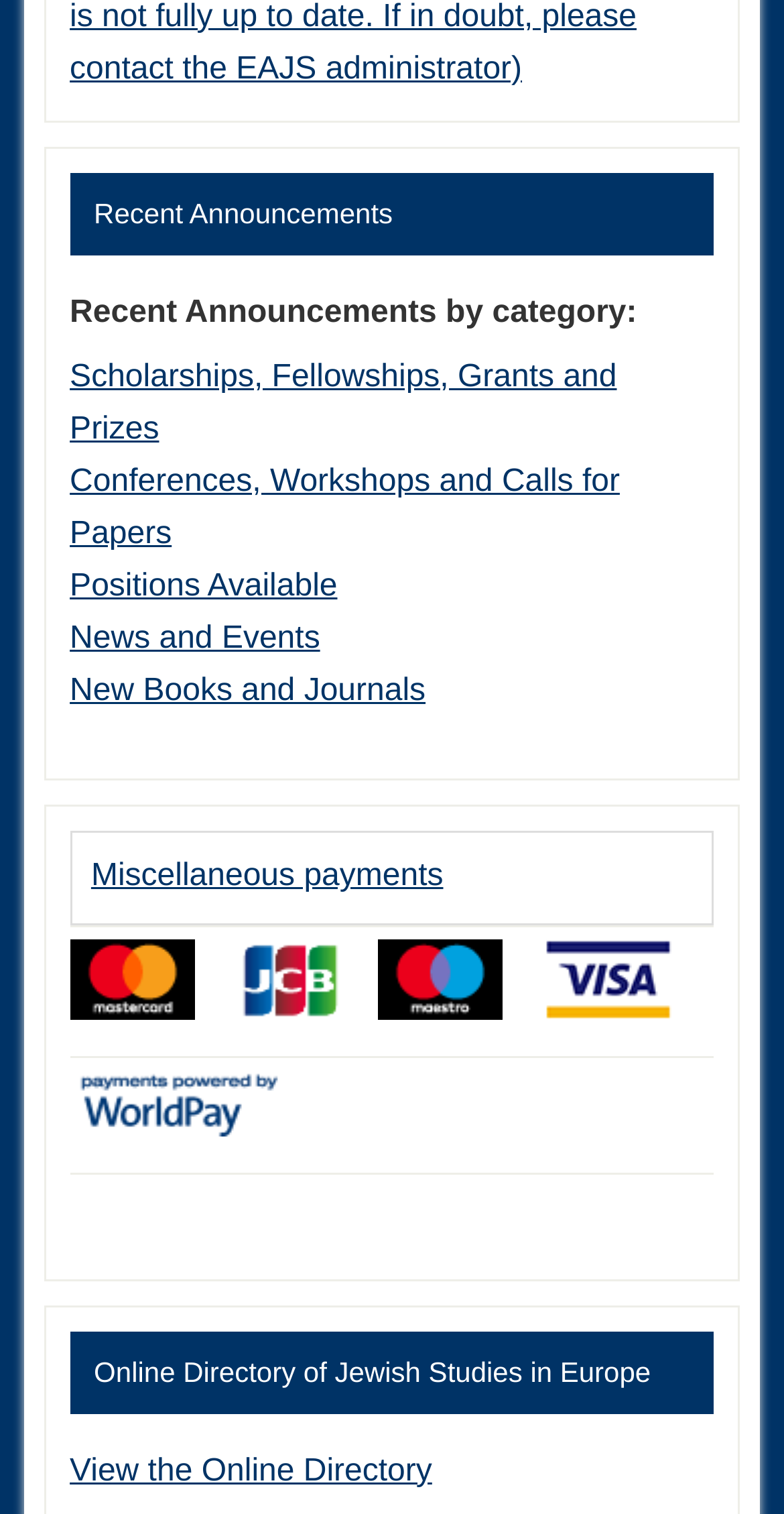Please examine the image and provide a detailed answer to the question: How many rows are in the table?

I counted the number of row elements in the table and found 2 rows.